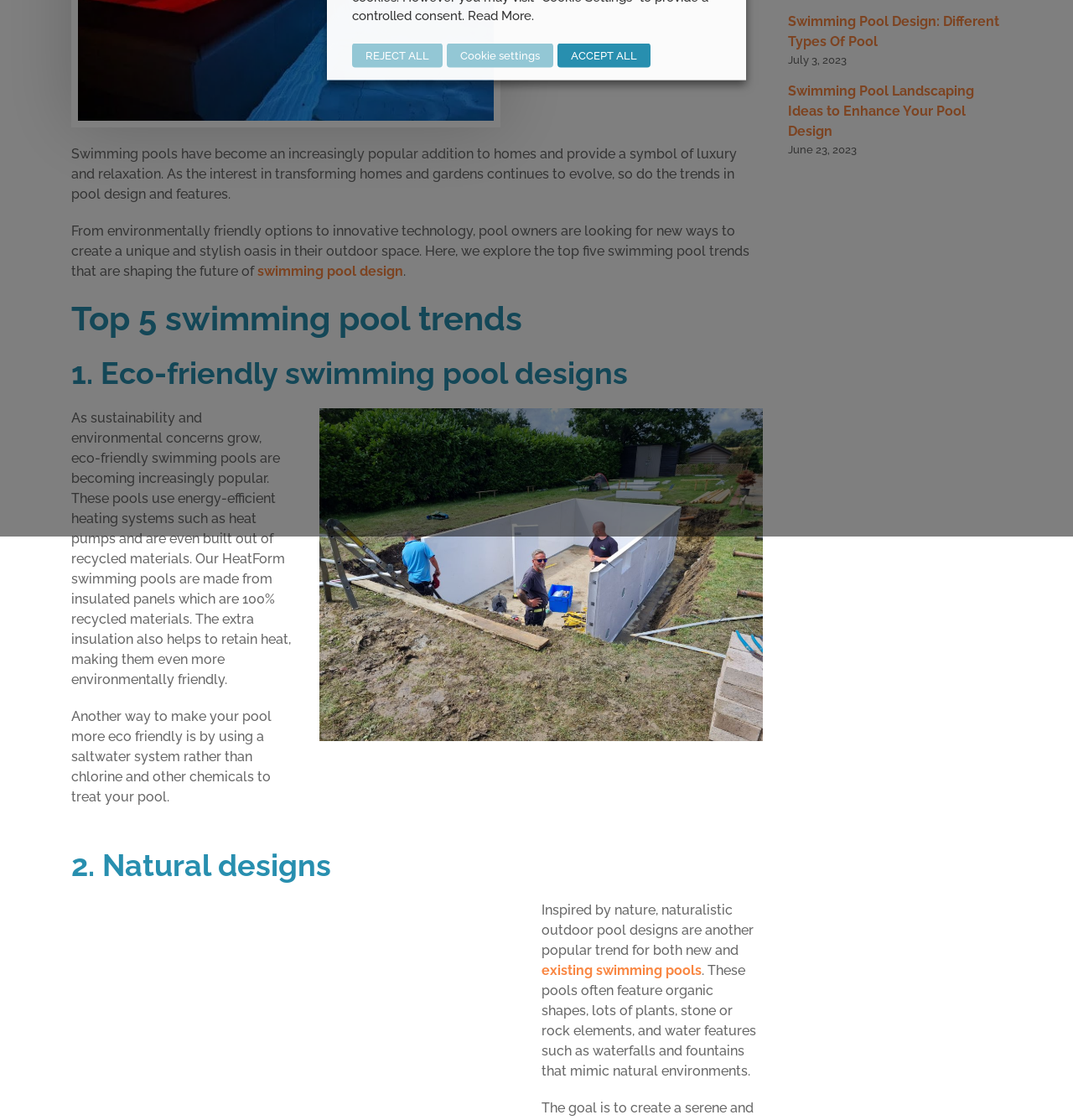Refer to the element description existing swimming pools and identify the corresponding bounding box in the screenshot. Format the coordinates as (top-left x, top-left y, bottom-right x, bottom-right y) with values in the range of 0 to 1.

[0.504, 0.86, 0.654, 0.874]